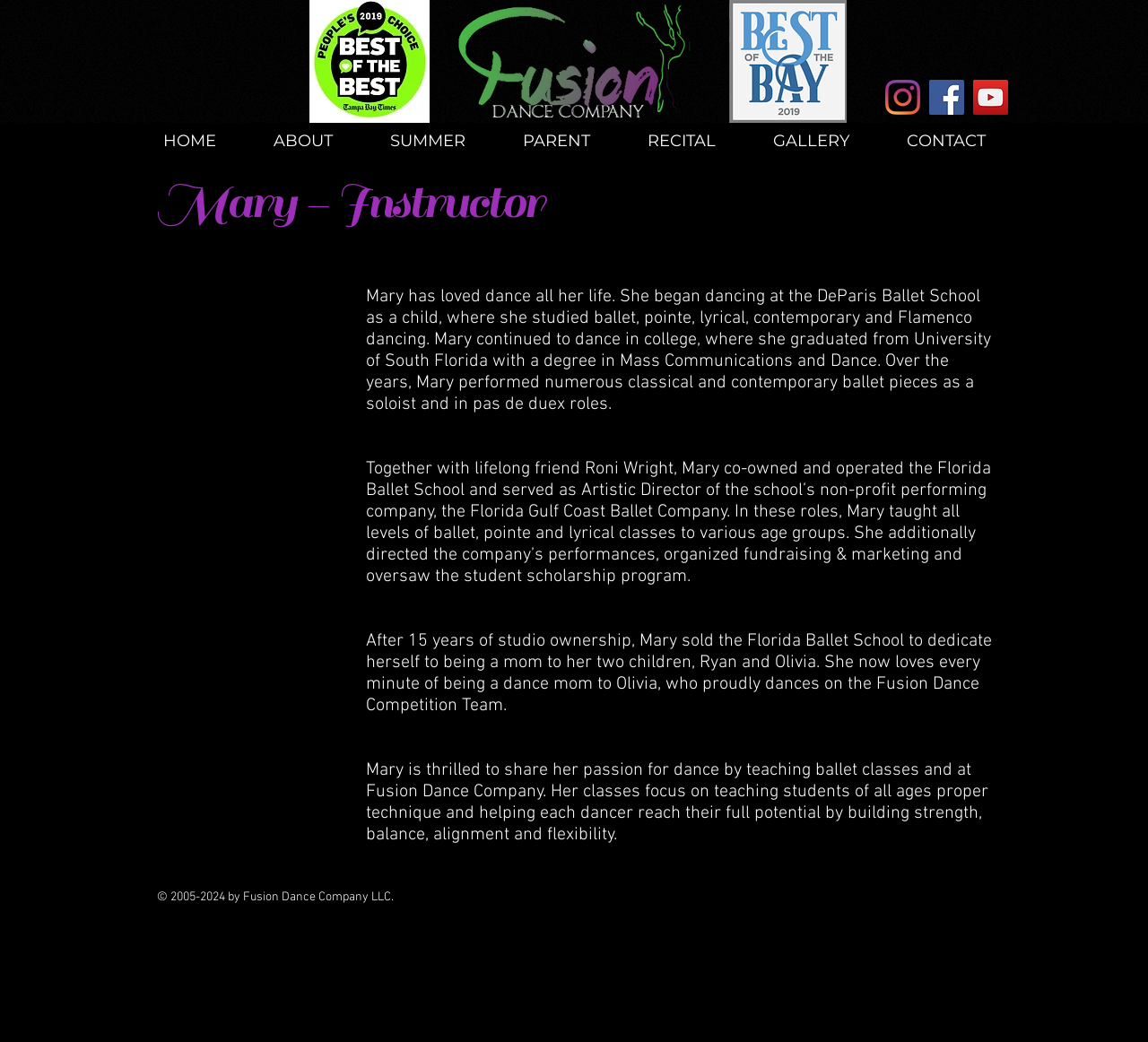What is the name of the dance company?
Look at the screenshot and give a one-word or phrase answer.

Fusion Dance Company